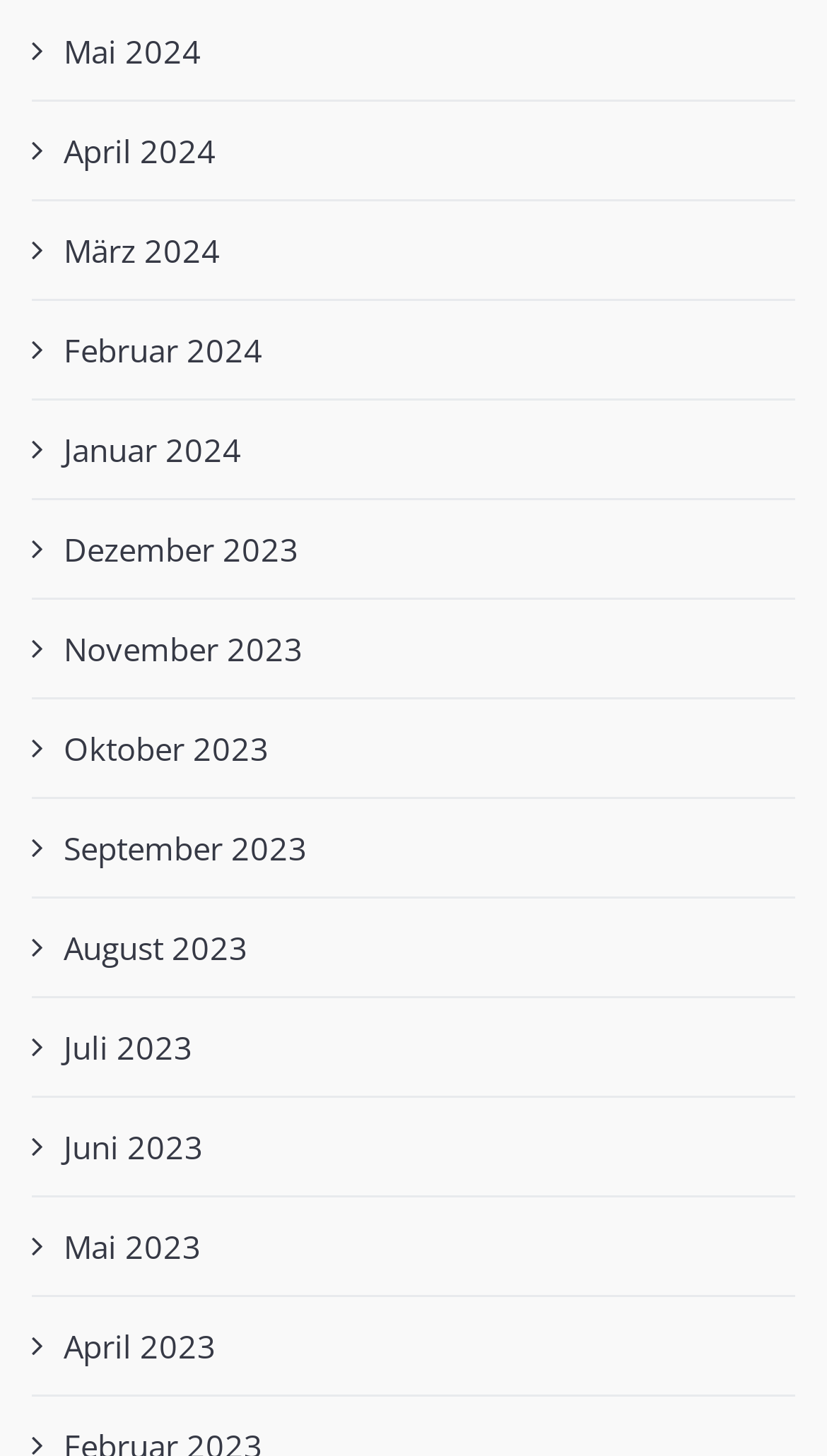Please provide the bounding box coordinates for the element that needs to be clicked to perform the following instruction: "view Mai 2024". The coordinates should be given as four float numbers between 0 and 1, i.e., [left, top, right, bottom].

[0.077, 0.016, 0.244, 0.054]